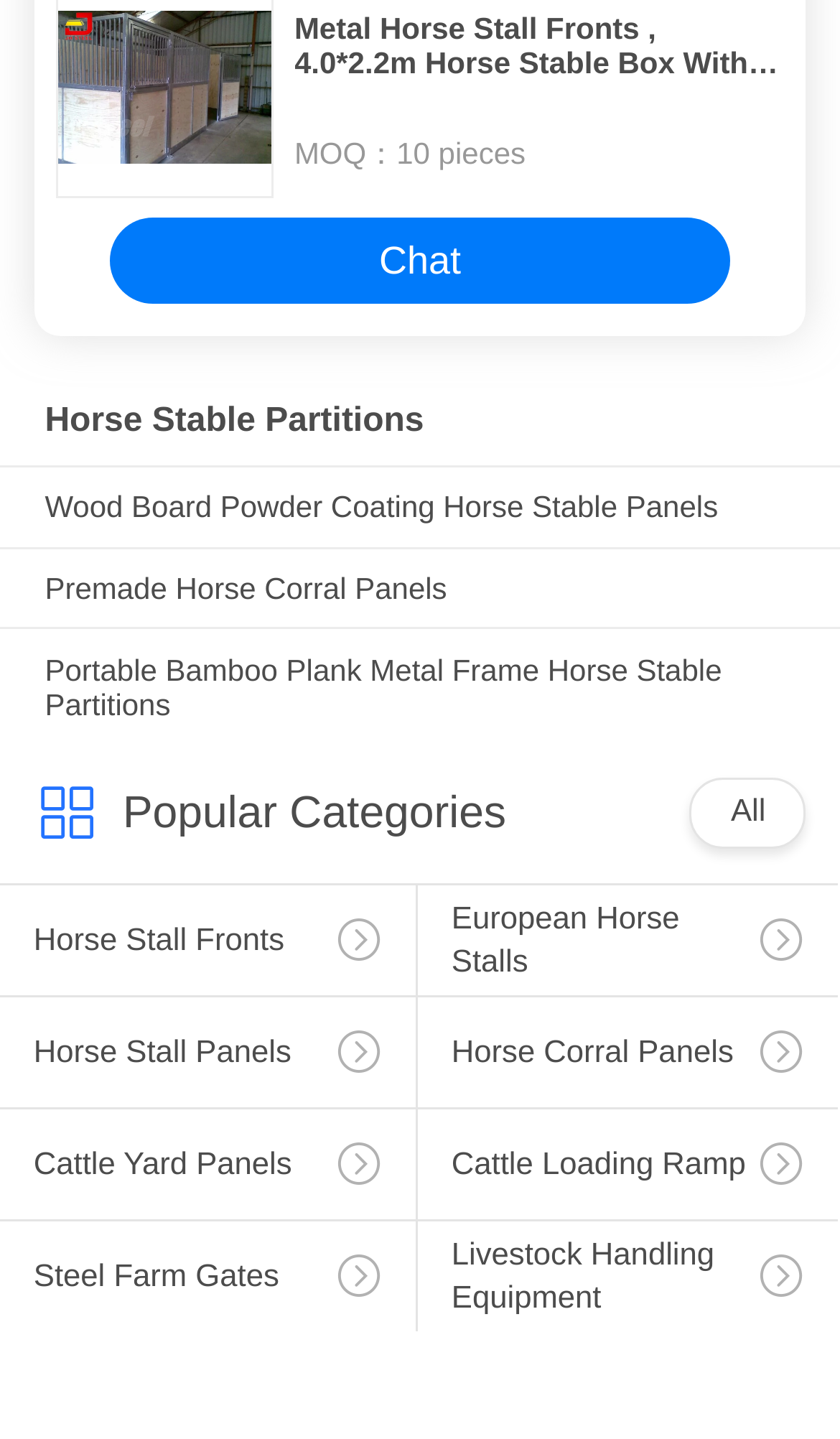Analyze the image and deliver a detailed answer to the question: What is the minimum order quantity?

The minimum order quantity is mentioned as 'MOQ：10 pieces' at the top of the webpage, indicating that the customer needs to order at least 10 pieces of the product.